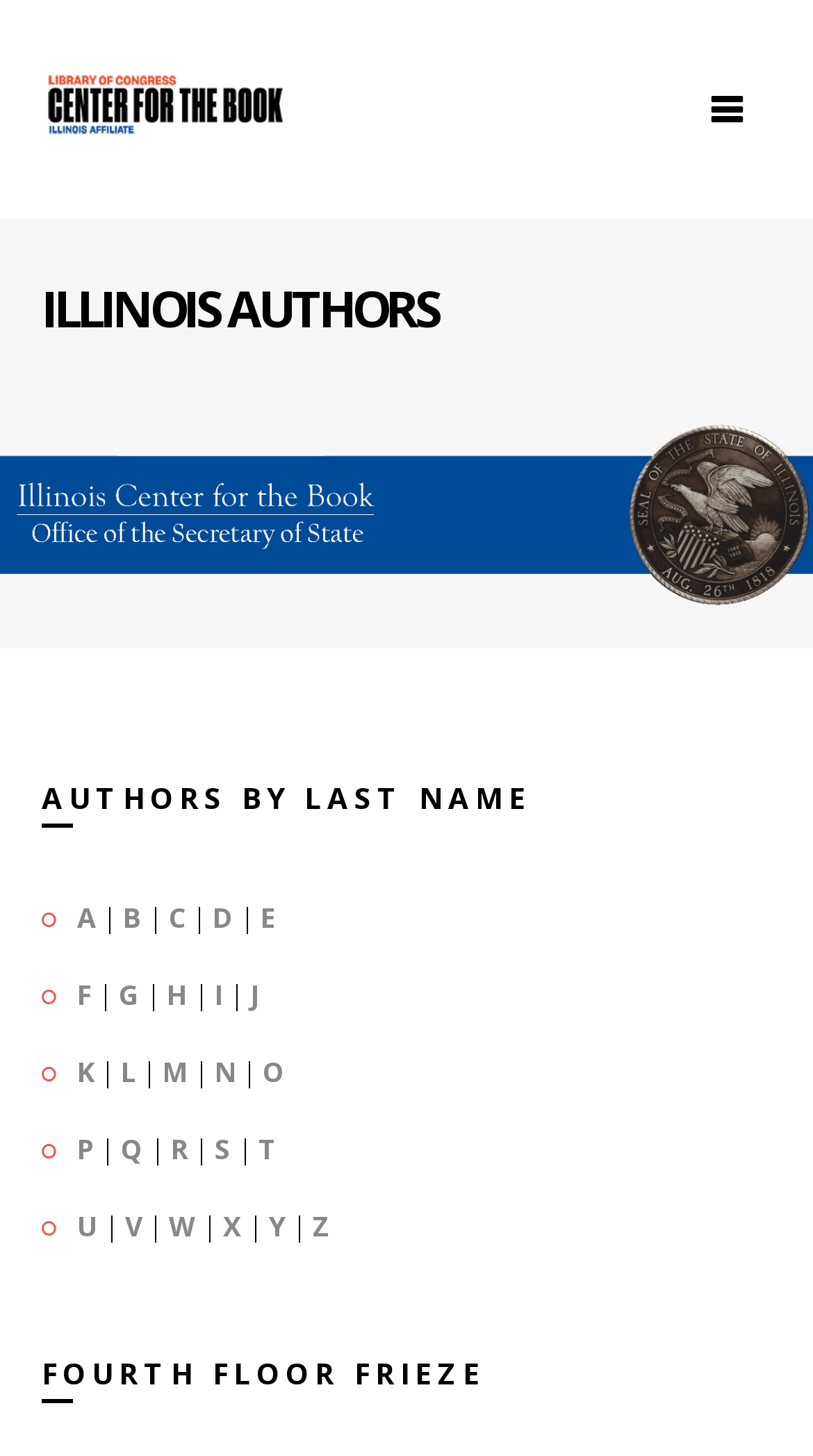How many headings are on this page?
Please give a detailed and elaborate answer to the question based on the image.

I identified three headings on the page: 'ILLINOIS AUTHORS', 'AUTHORS BY LAST NAME', and 'FOURTH FLOOR FRIEZE'.